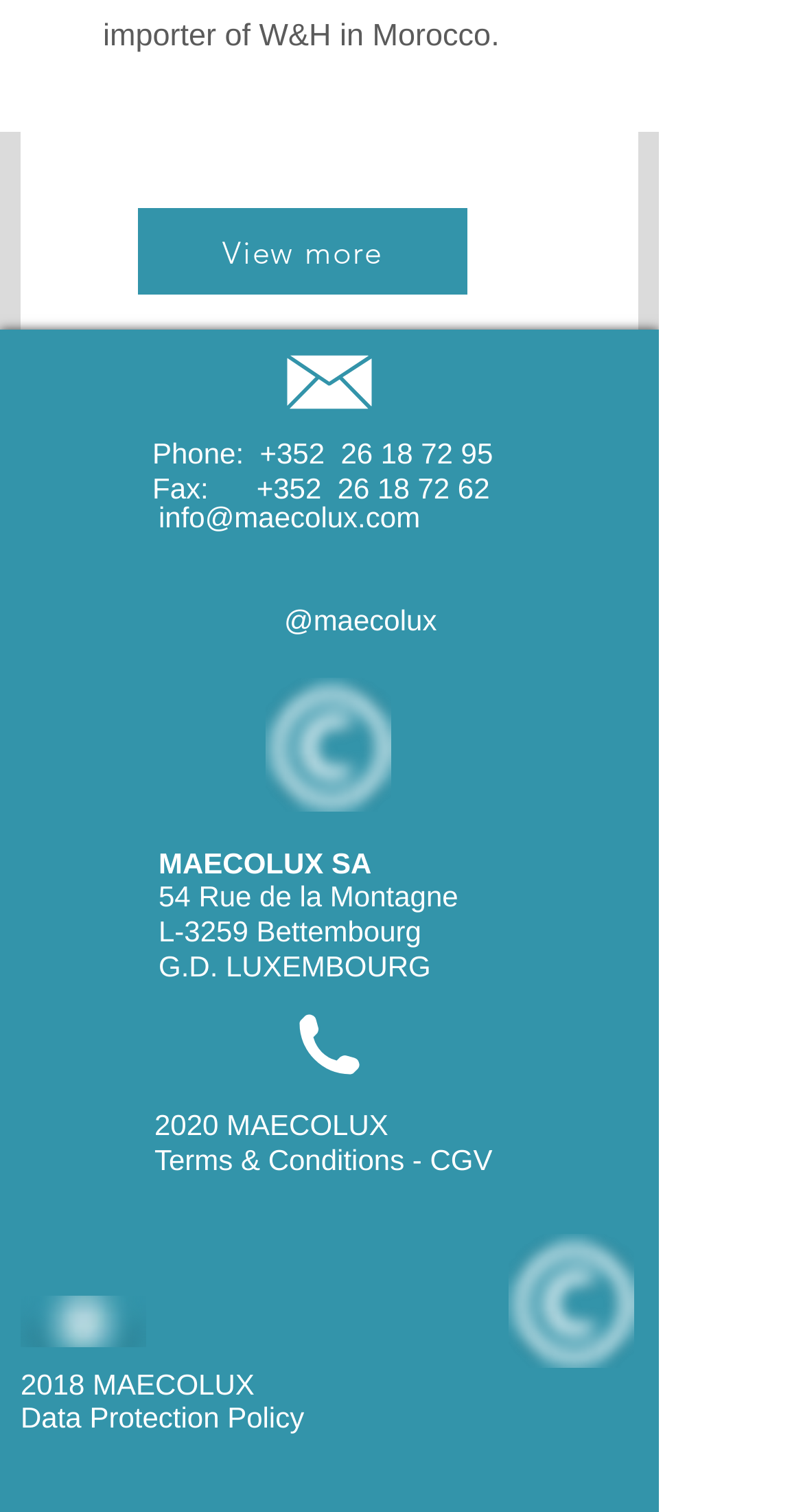Answer the following inquiry with a single word or phrase:
What is the purpose of the 'Data Protection Policy' link?

To access data protection information